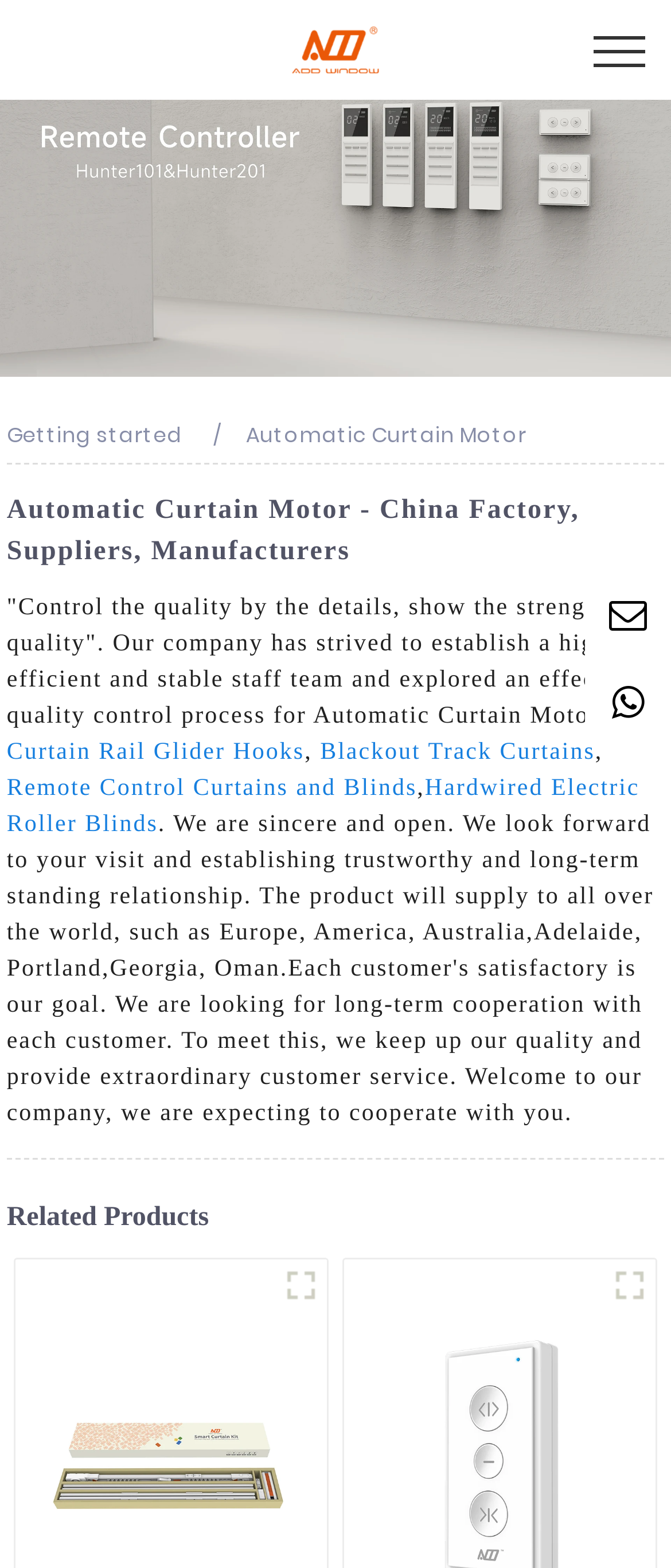Identify and provide the title of the webpage.

Automatic Curtain Motor - China Factory, Suppliers, Manufacturers